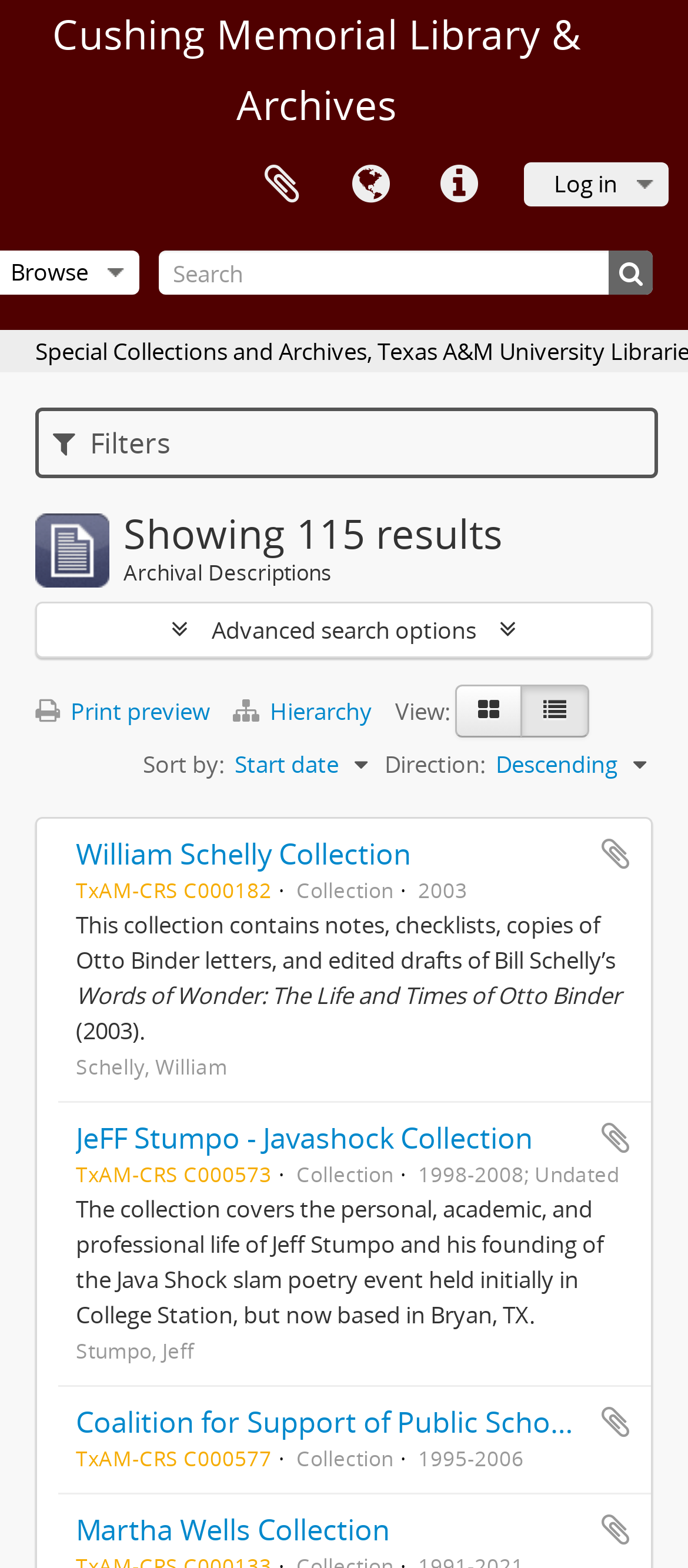Please identify the bounding box coordinates of the area that needs to be clicked to fulfill the following instruction: "Sort the results by start date."

[0.341, 0.477, 0.492, 0.497]